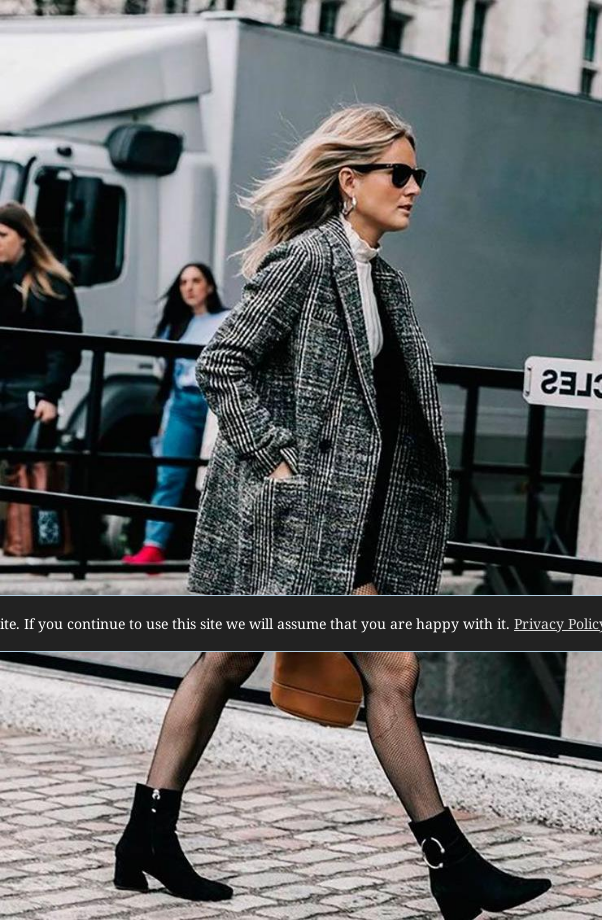How many people are walking nearby?
Based on the image, provide a one-word or brief-phrase response.

Two